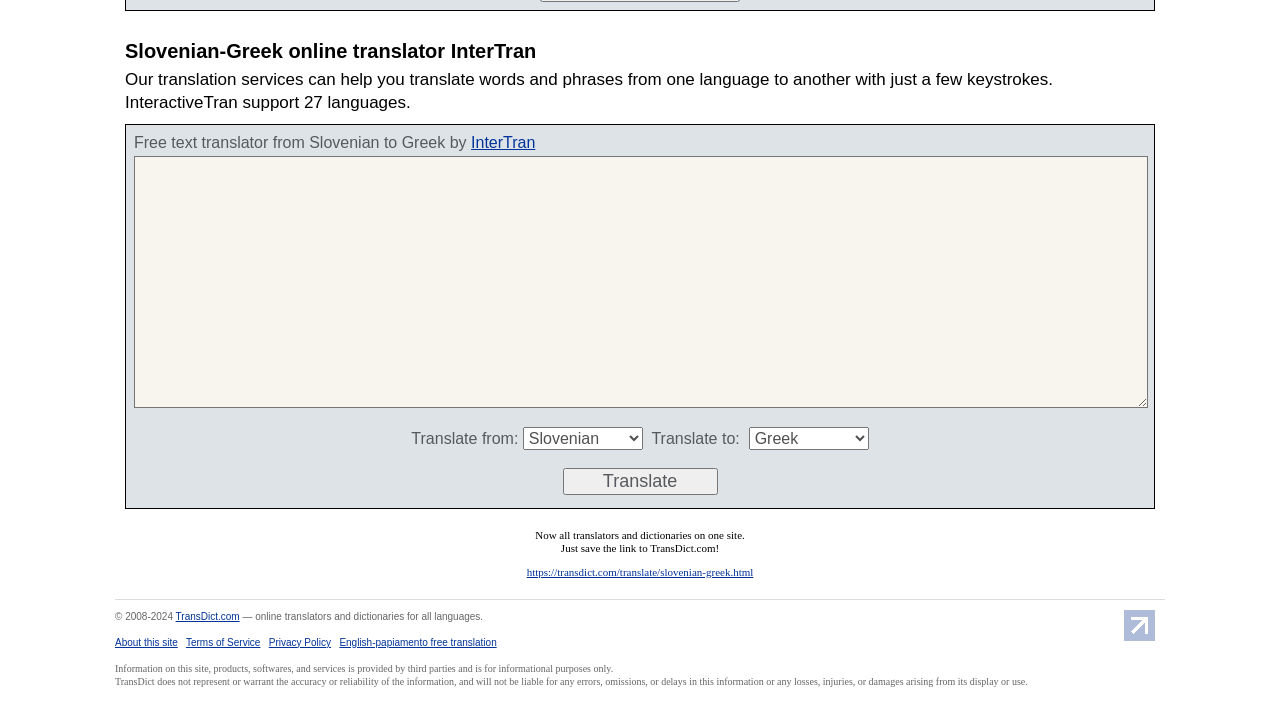Please locate the bounding box coordinates of the element that needs to be clicked to achieve the following instruction: "translate text from Slovenian to Greek". The coordinates should be four float numbers between 0 and 1, i.e., [left, top, right, bottom].

[0.105, 0.216, 0.897, 0.565]